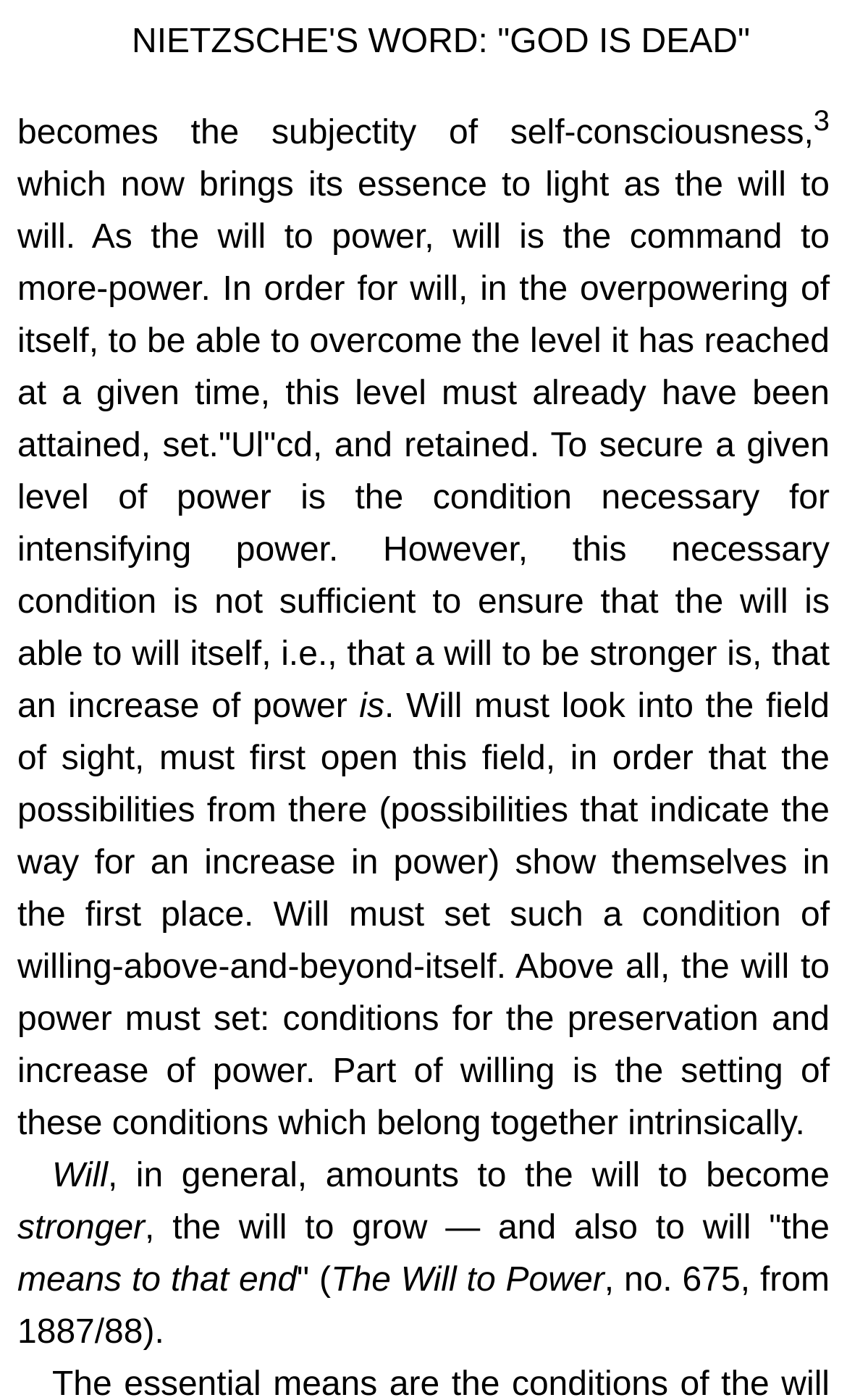What is the source of the quote about the will to power?
Using the information from the image, provide a comprehensive answer to the question.

The text cites the quote about the will to power as coming from Nietzsche, specifically from 1887/88, which suggests that it is a quote from one of his works written during that time period.